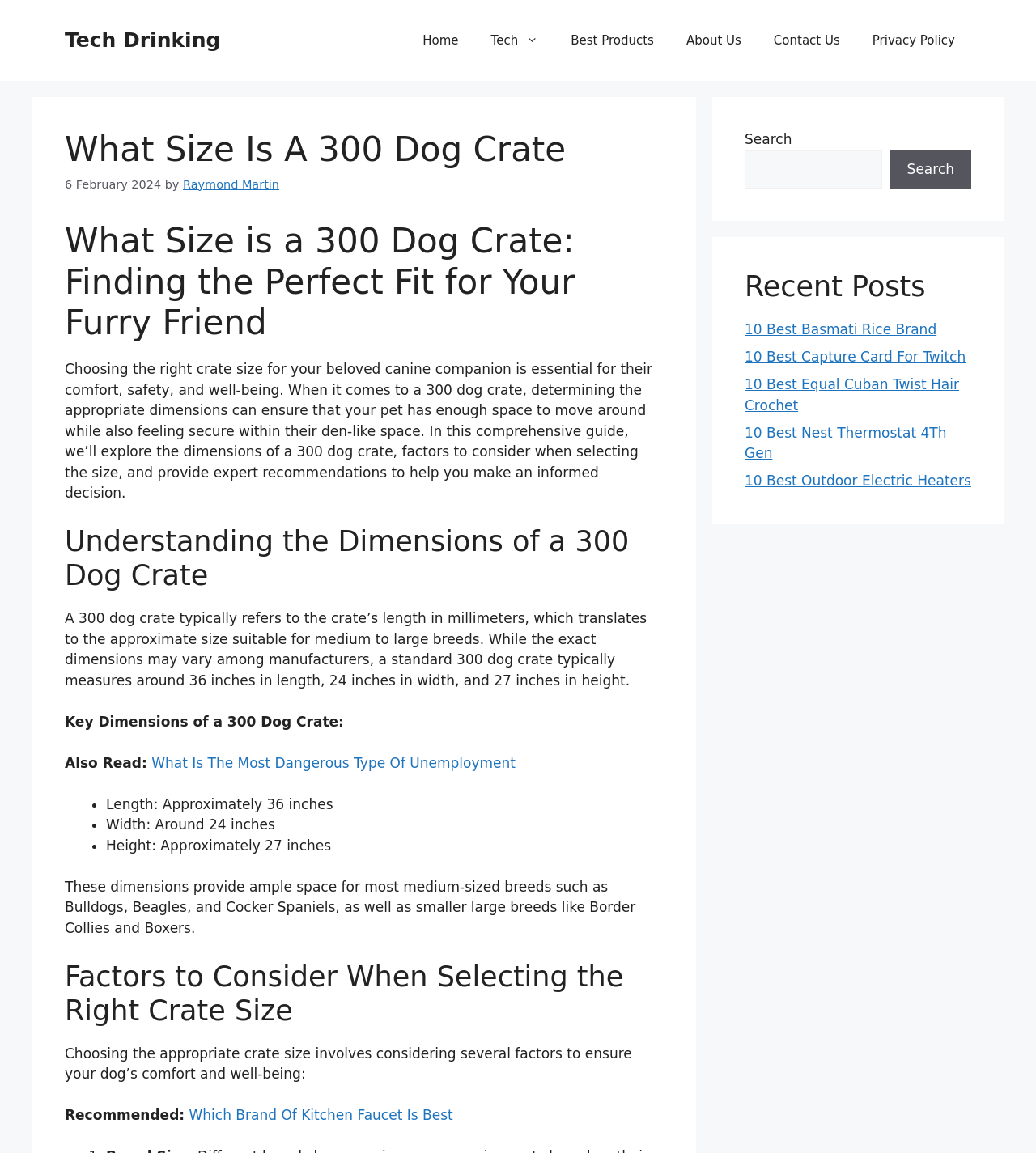What is the typical length of a 300 dog crate?
Provide a concise answer using a single word or phrase based on the image.

36 inches